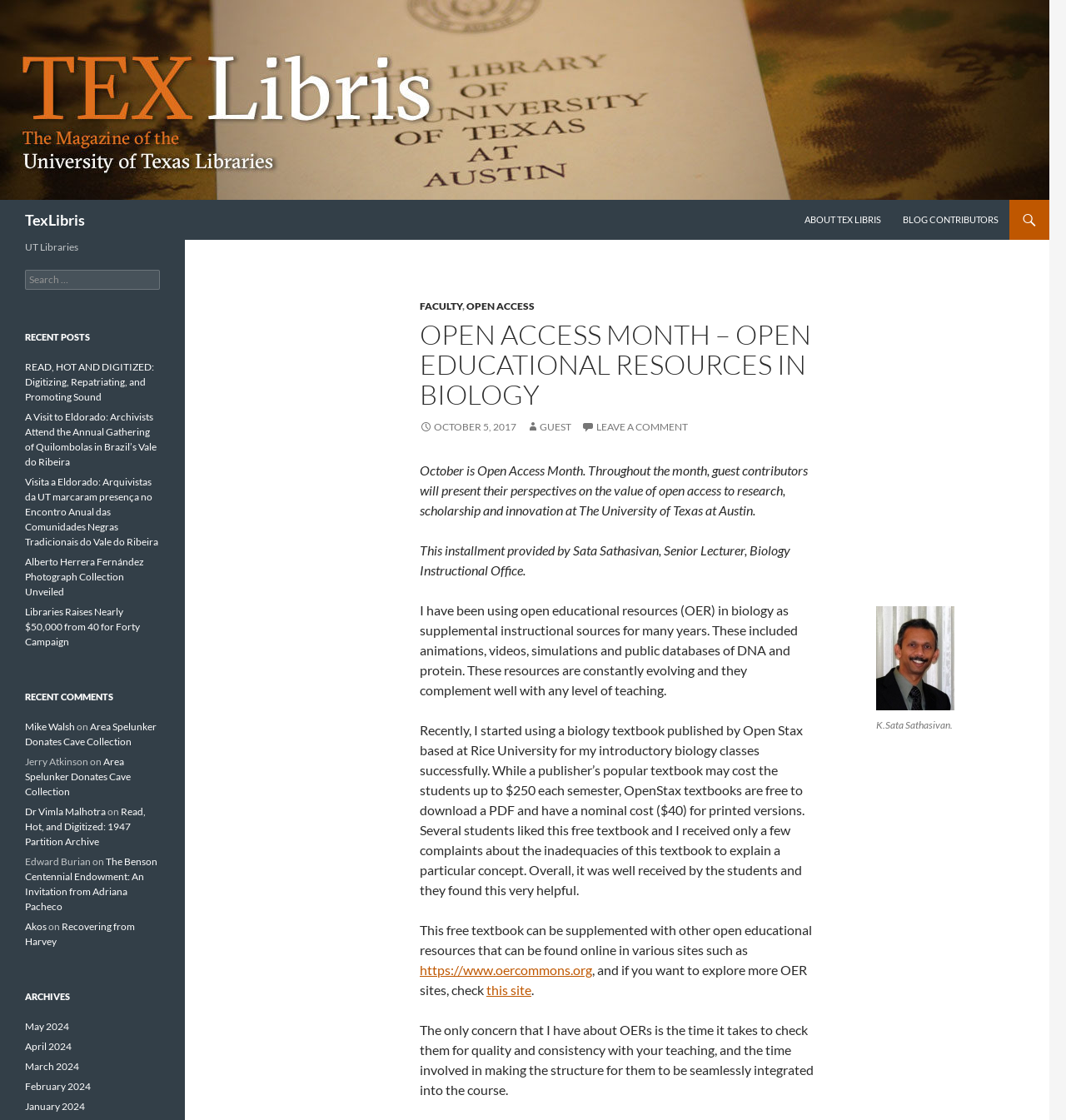Identify the bounding box for the UI element that is described as follows: "Recovering from Harvey".

[0.023, 0.822, 0.127, 0.846]